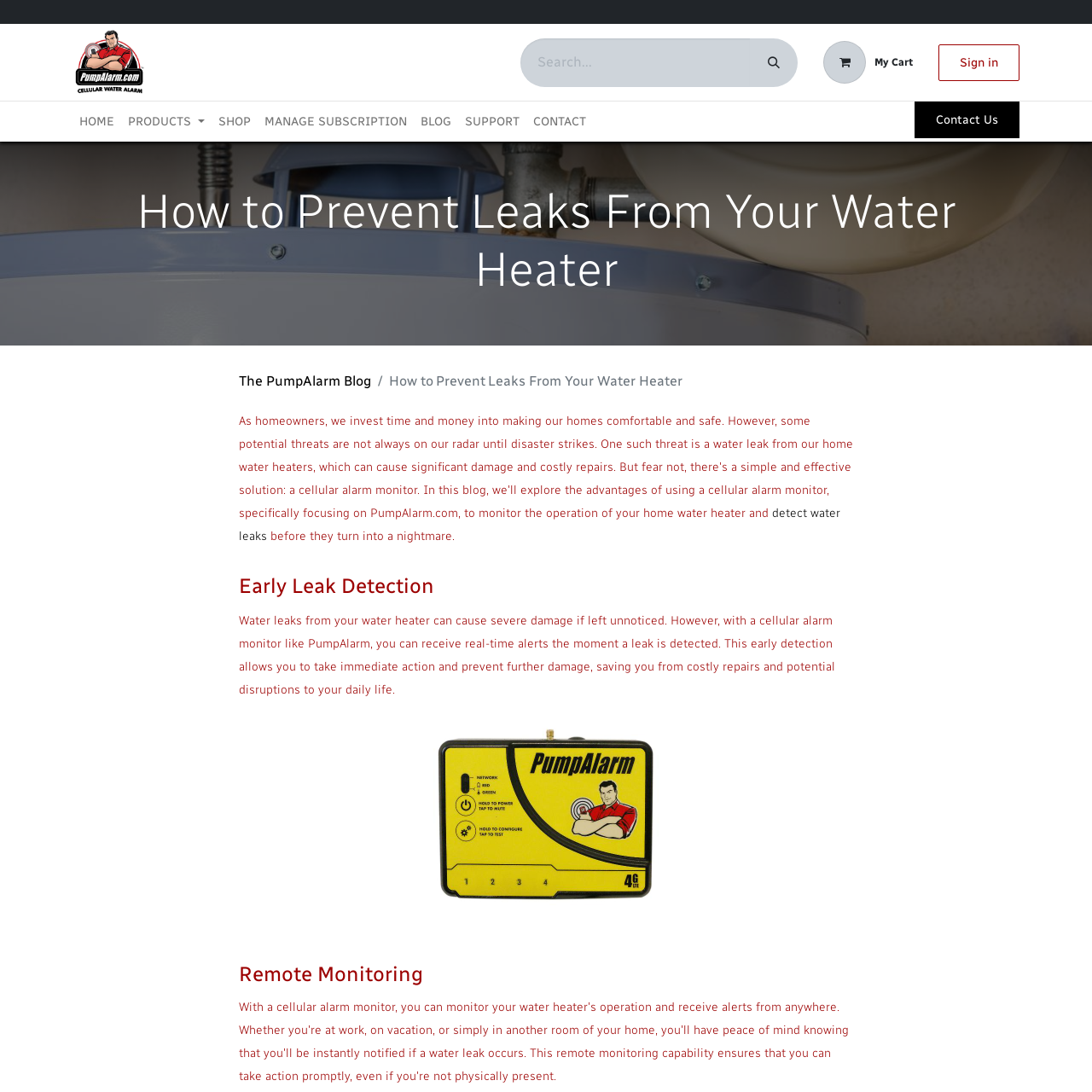Locate the bounding box of the UI element based on this description: "MANAGE SUBSCRIPTION". Provide four float numbers between 0 and 1 as [left, top, right, bottom].

[0.236, 0.097, 0.379, 0.126]